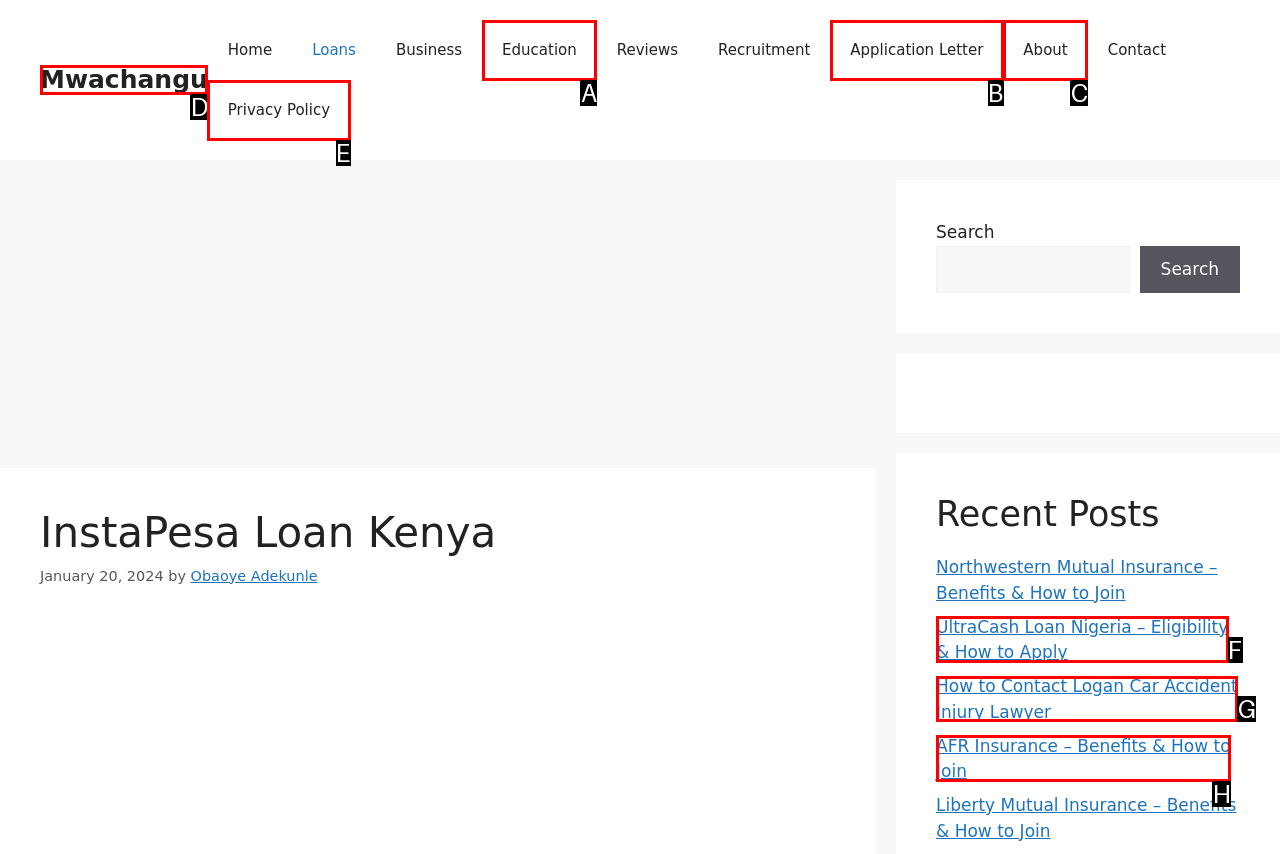Match the HTML element to the given description: Privacy Policy
Indicate the option by its letter.

E